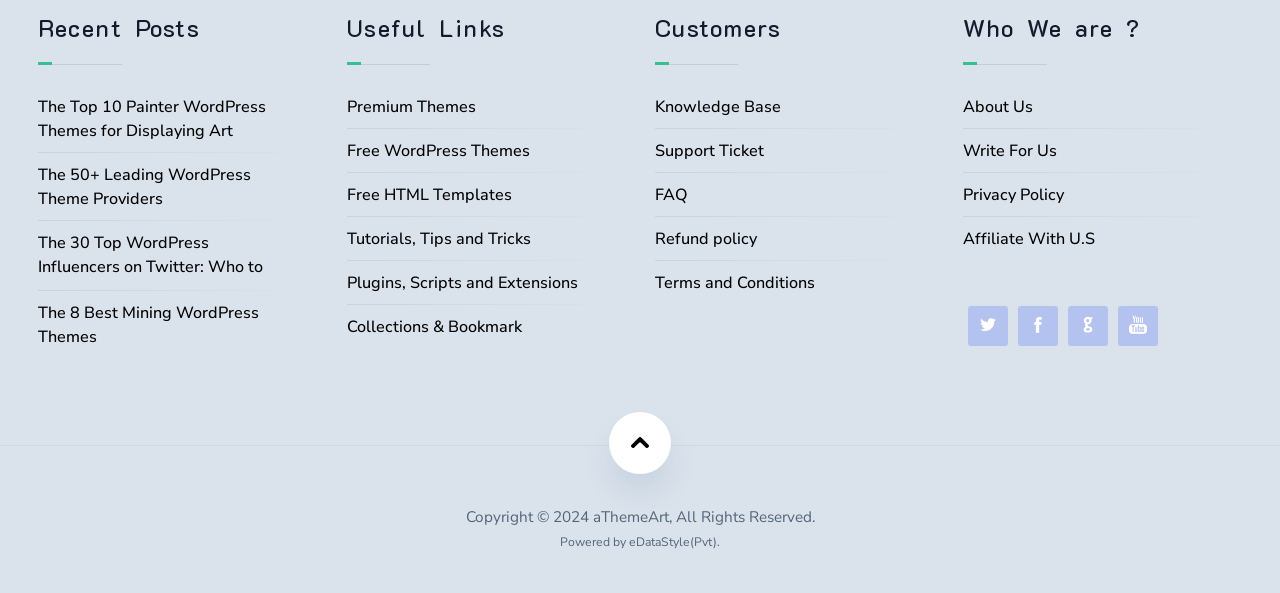What is the category of the first post?
We need a detailed and meticulous answer to the question.

The first link on the webpage is 'The Top 10 Painter WordPress Themes for Displaying Art', which suggests that the category of the first post is related to Painter WordPress Themes.